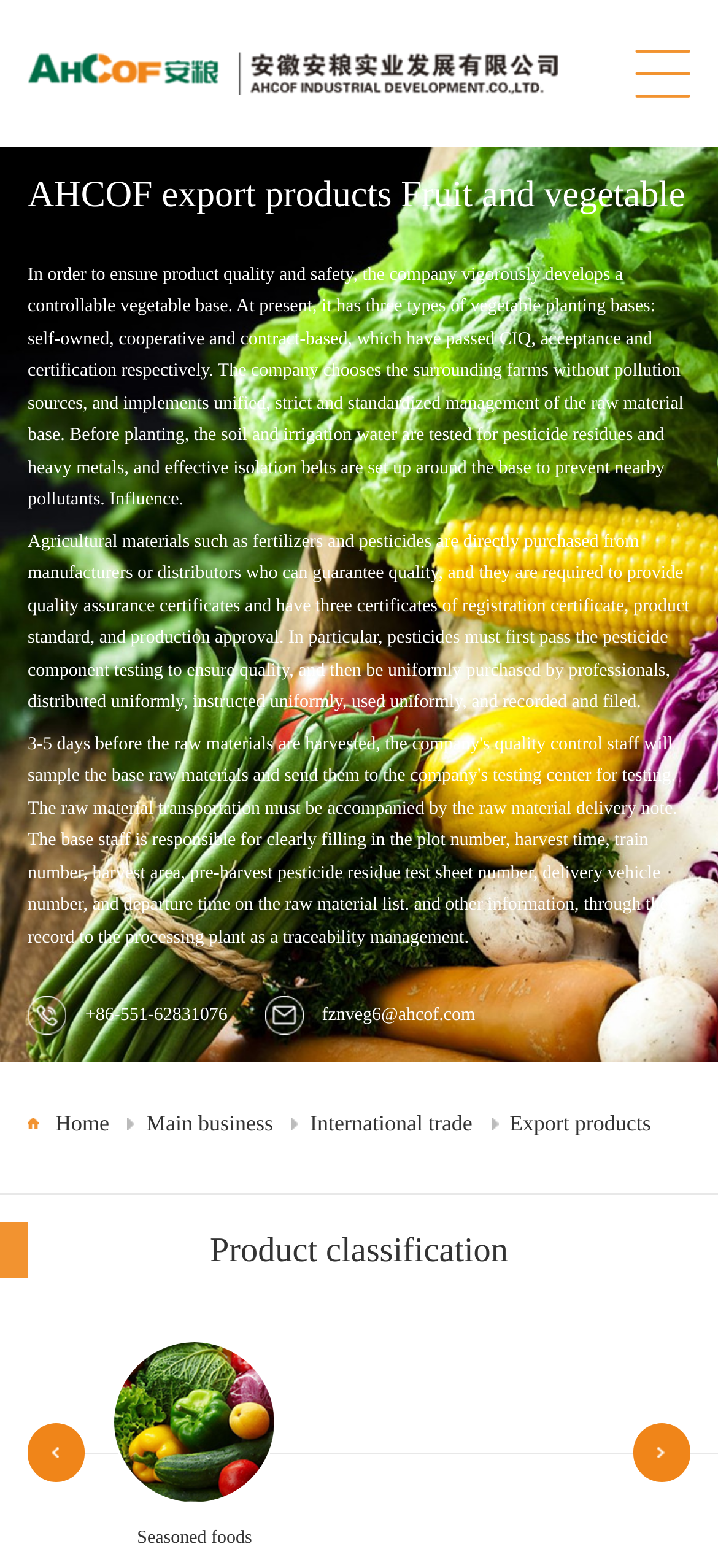Please specify the bounding box coordinates for the clickable region that will help you carry out the instruction: "View the previous slide".

[0.038, 0.908, 0.119, 0.945]